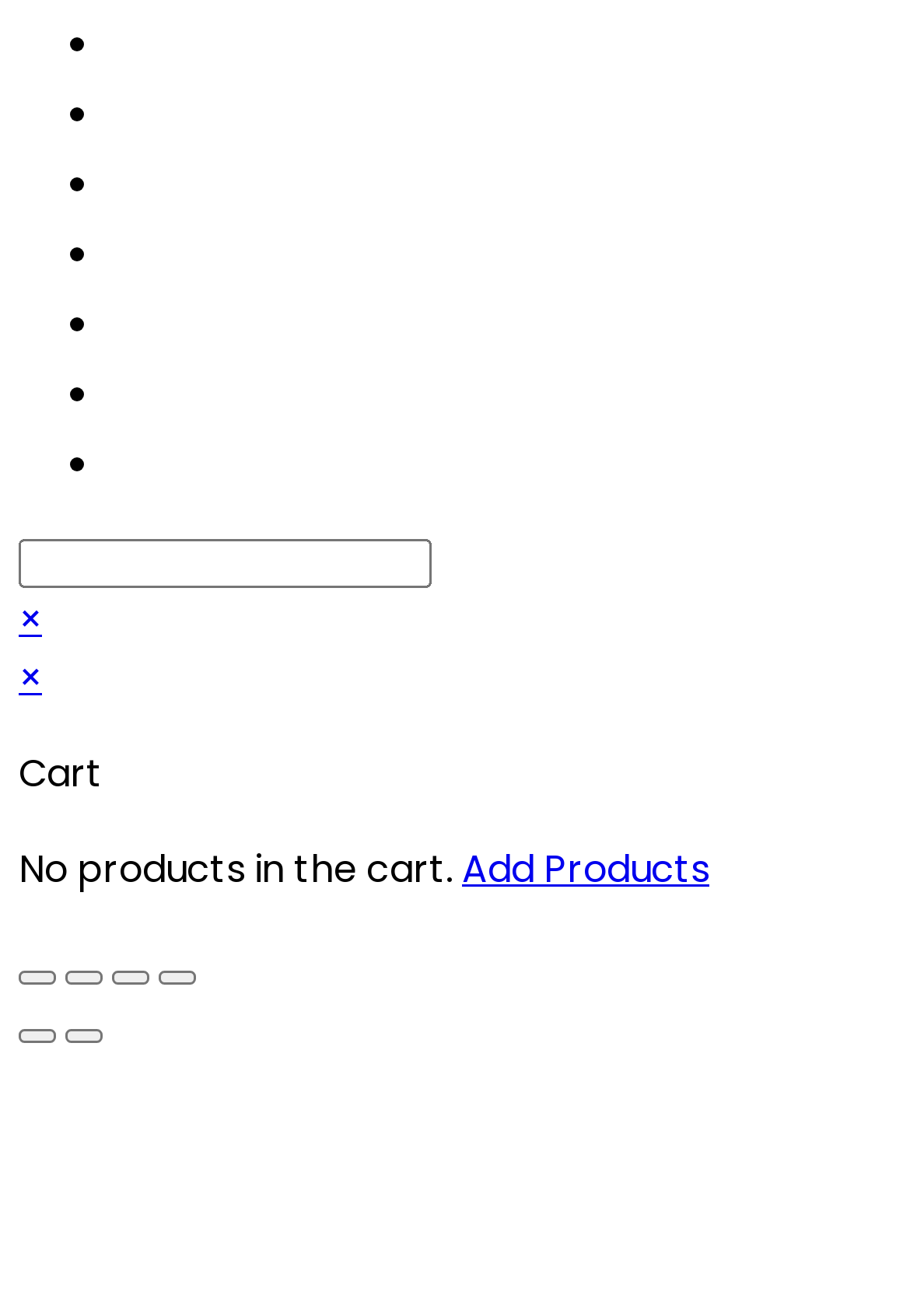Given the description FAQ’s, predict the bounding box coordinates of the UI element. Ensure the coordinates are in the format (top-left x, top-left y, bottom-right x, bottom-right y) and all values are between 0 and 1.

[0.123, 0.451, 0.269, 0.501]